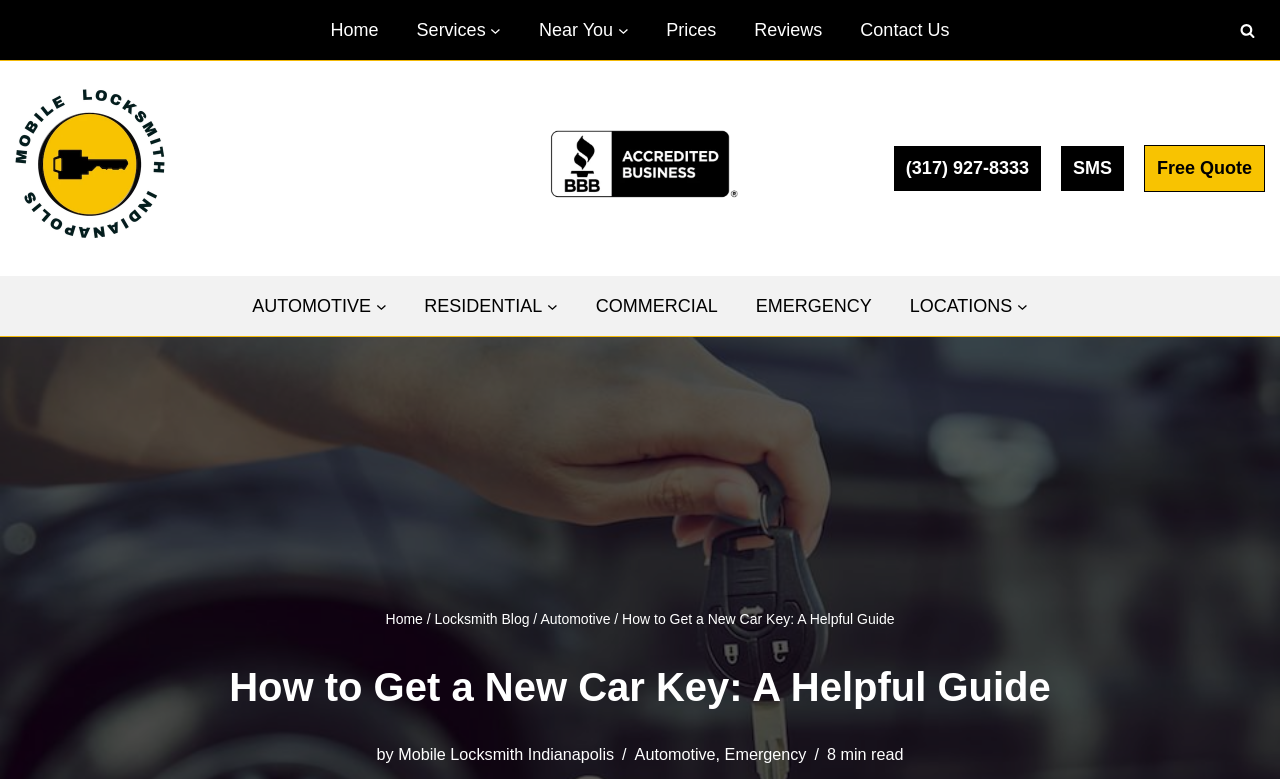Find the bounding box coordinates for the element that must be clicked to complete the instruction: "Search using the search button". The coordinates should be four float numbers between 0 and 1, indicated as [left, top, right, bottom].

[0.969, 0.029, 0.98, 0.048]